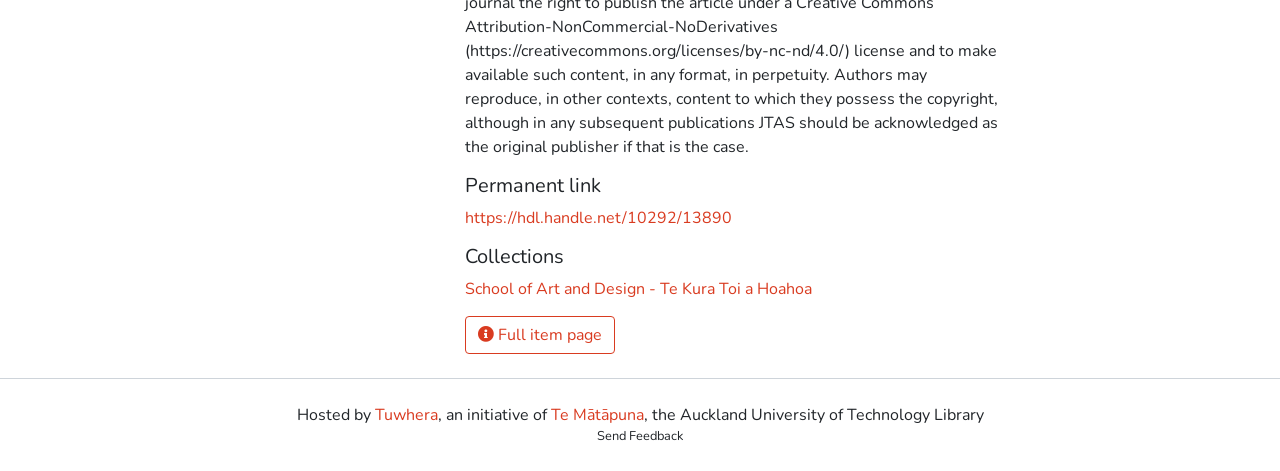Using the given description, provide the bounding box coordinates formatted as (top-left x, top-left y, bottom-right x, bottom-right y), with all values being floating point numbers between 0 and 1. Description: Full item page

[0.363, 0.672, 0.48, 0.752]